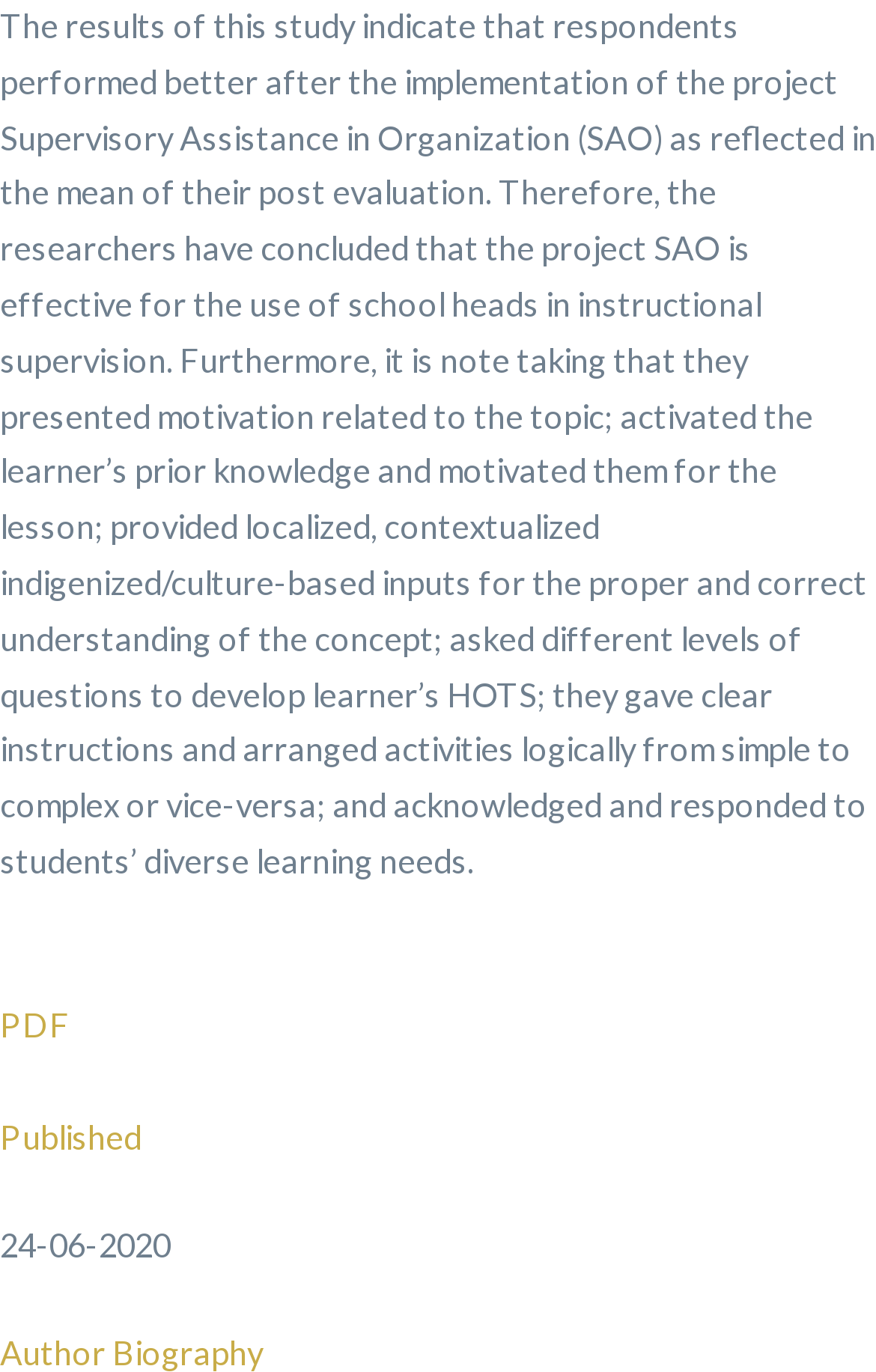Locate the bounding box for the described UI element: "Author Biography". Ensure the coordinates are four float numbers between 0 and 1, formatted as [left, top, right, bottom].

[0.0, 0.972, 0.3, 1.0]